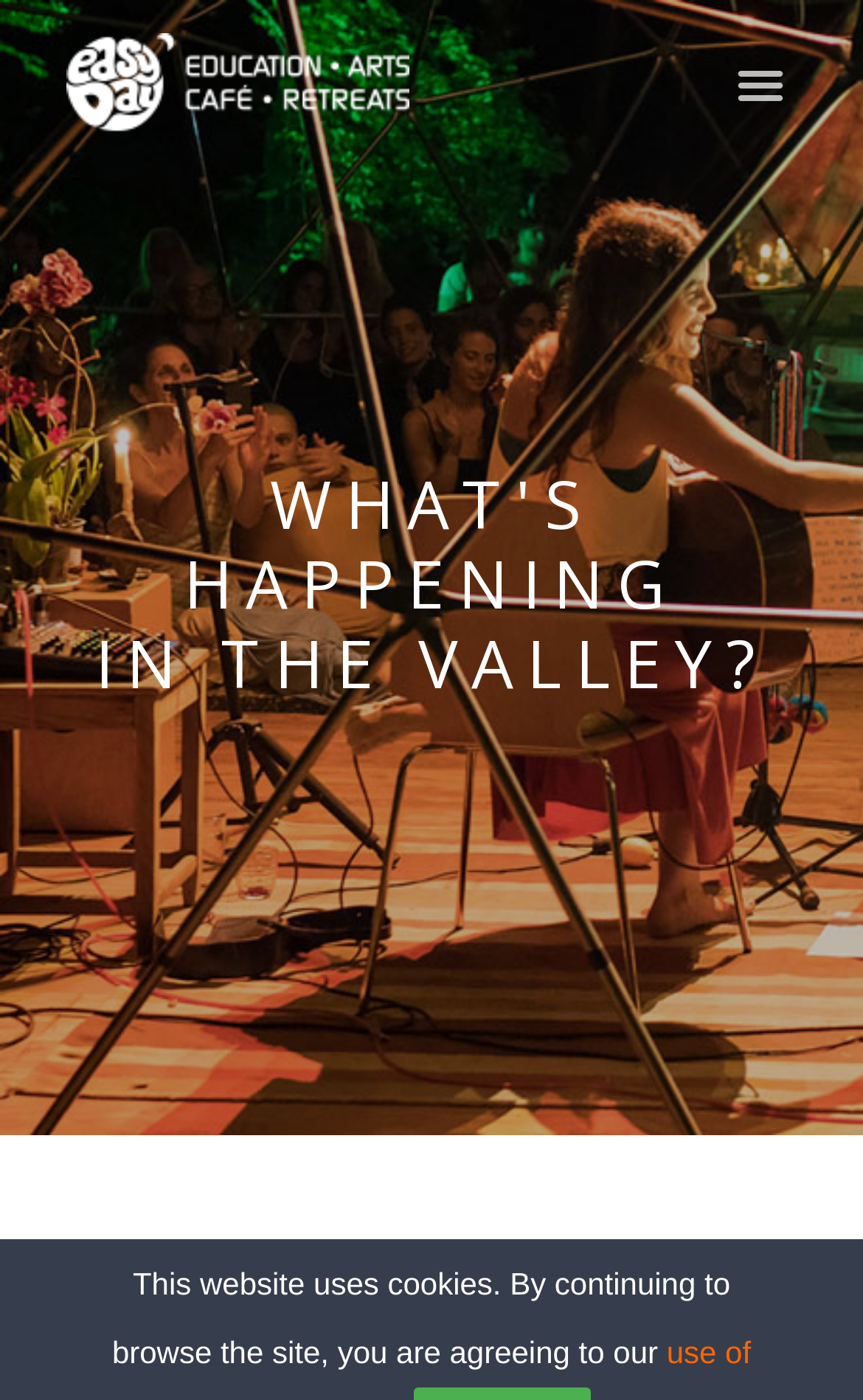Extract the bounding box coordinates for the UI element described as: "Menu".

[0.838, 0.033, 0.923, 0.085]